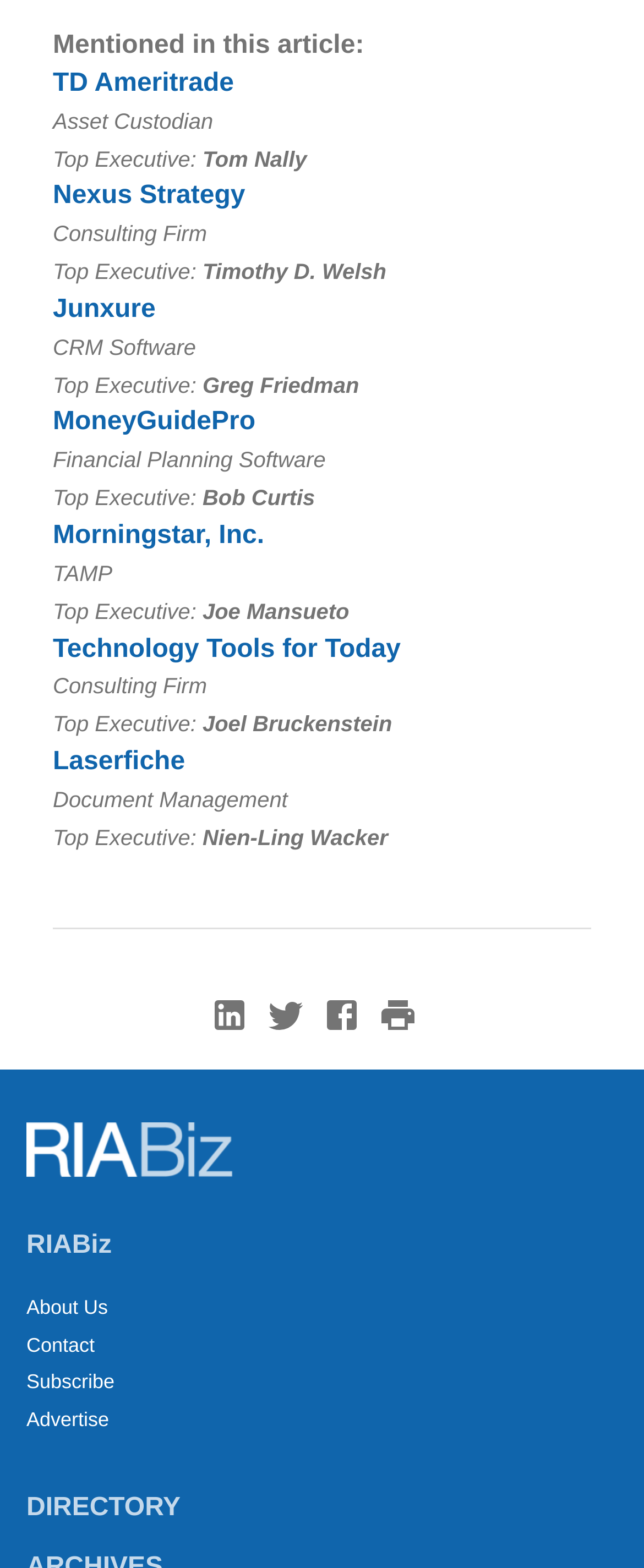Locate the bounding box coordinates of the clickable region necessary to complete the following instruction: "Check out Morningstar, Inc.". Provide the coordinates in the format of four float numbers between 0 and 1, i.e., [left, top, right, bottom].

[0.082, 0.333, 0.41, 0.351]